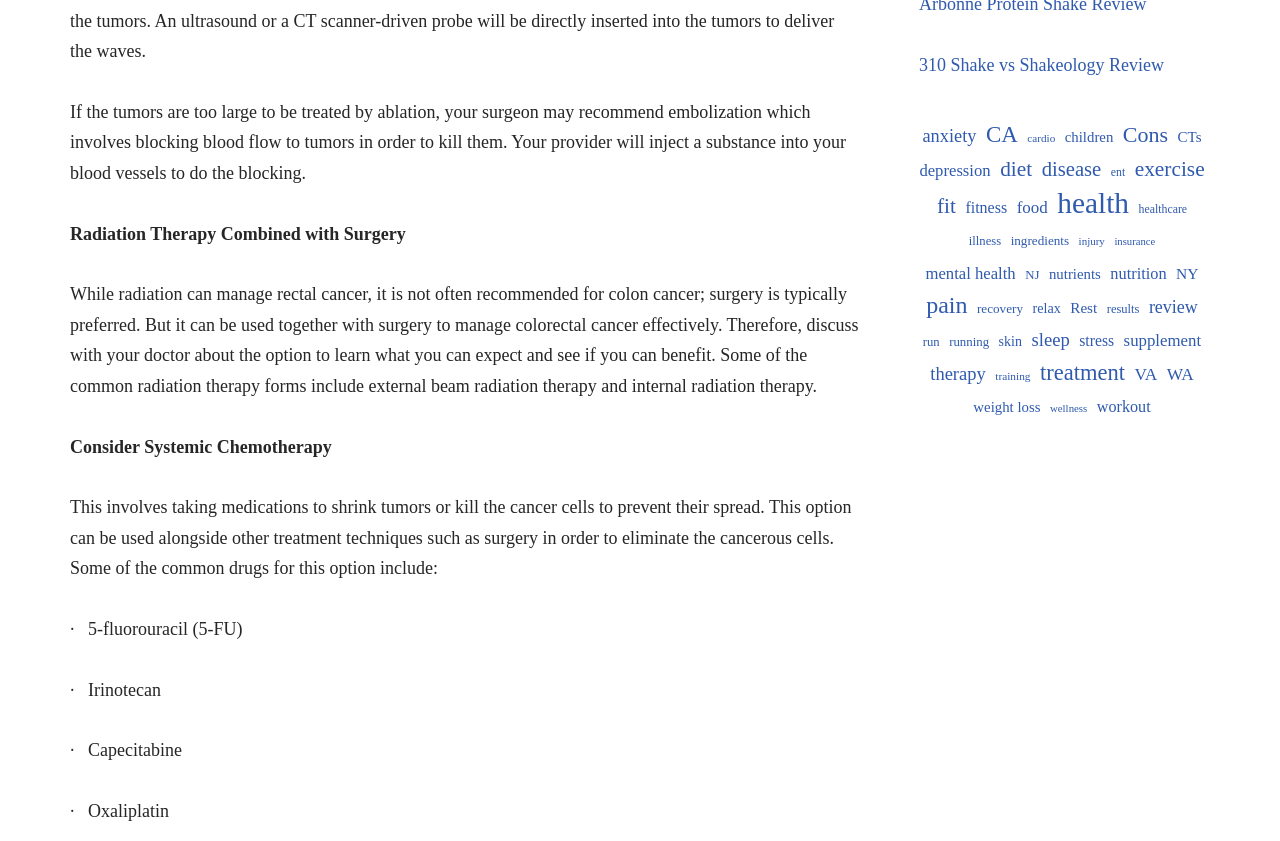What is the topic of the webpage?
Refer to the screenshot and answer in one word or phrase.

Cancer treatment options